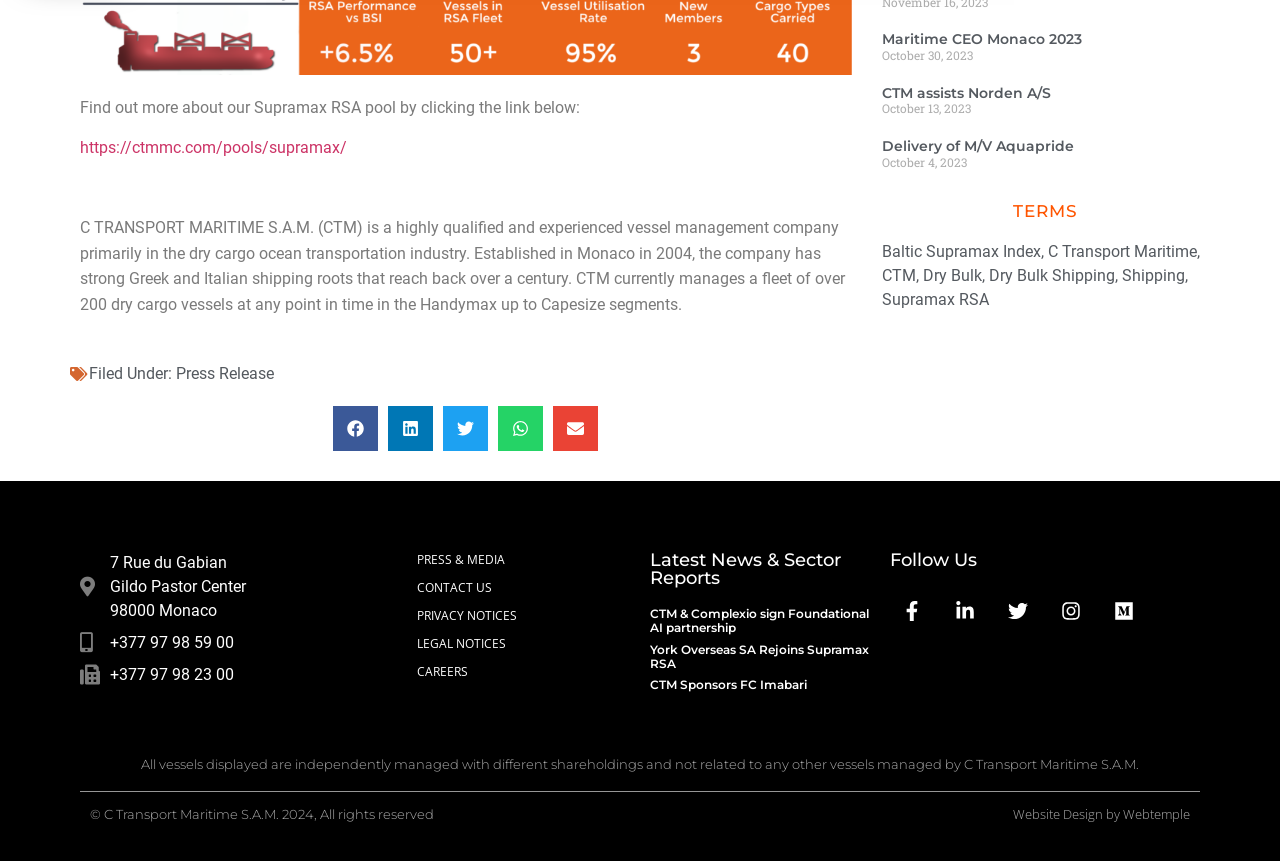Locate the bounding box coordinates of the segment that needs to be clicked to meet this instruction: "Share on Facebook".

[0.26, 0.471, 0.296, 0.524]